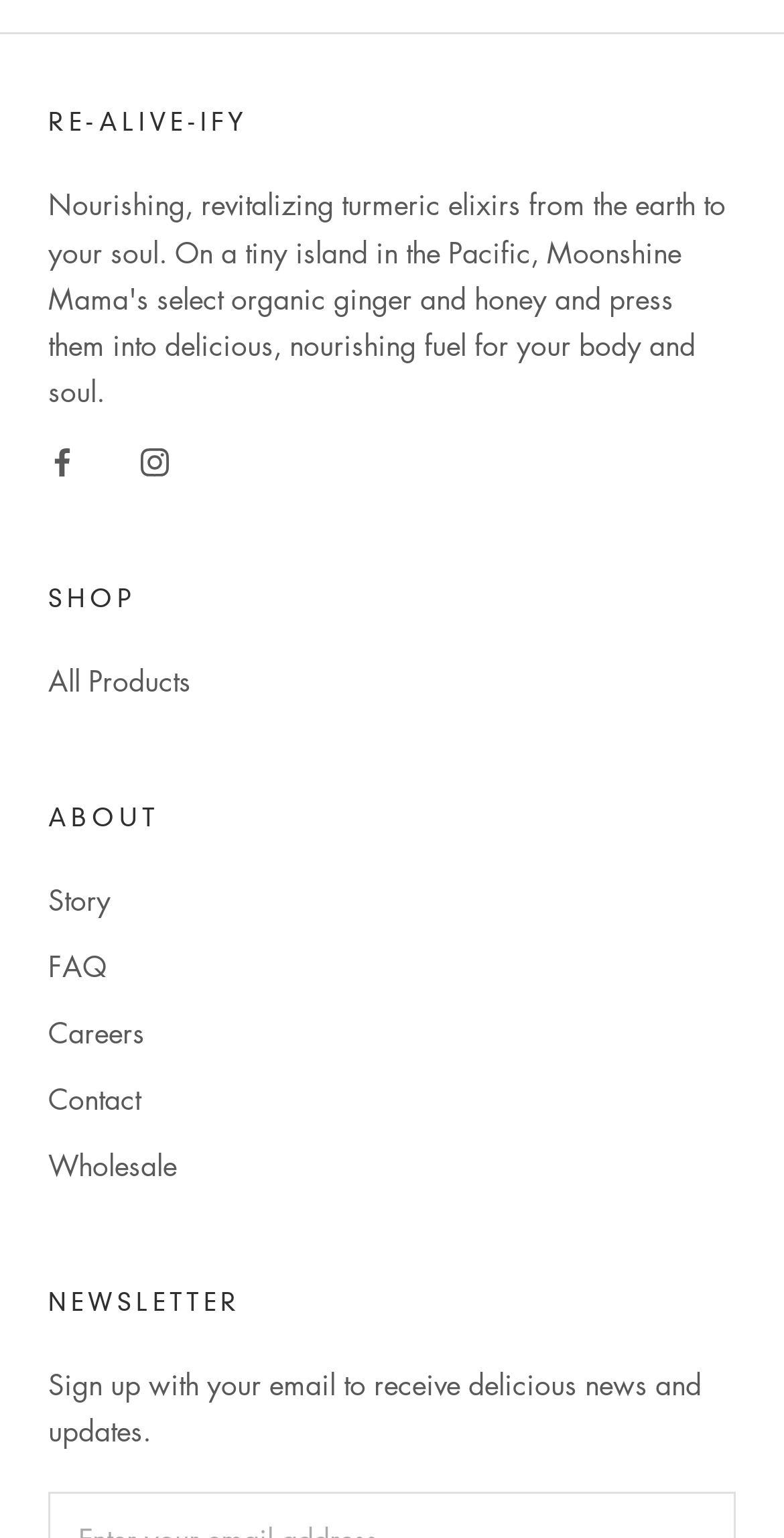Identify the bounding box coordinates for the region to click in order to carry out this instruction: "Visit Instagram". Provide the coordinates using four float numbers between 0 and 1, formatted as [left, top, right, bottom].

[0.179, 0.284, 0.215, 0.314]